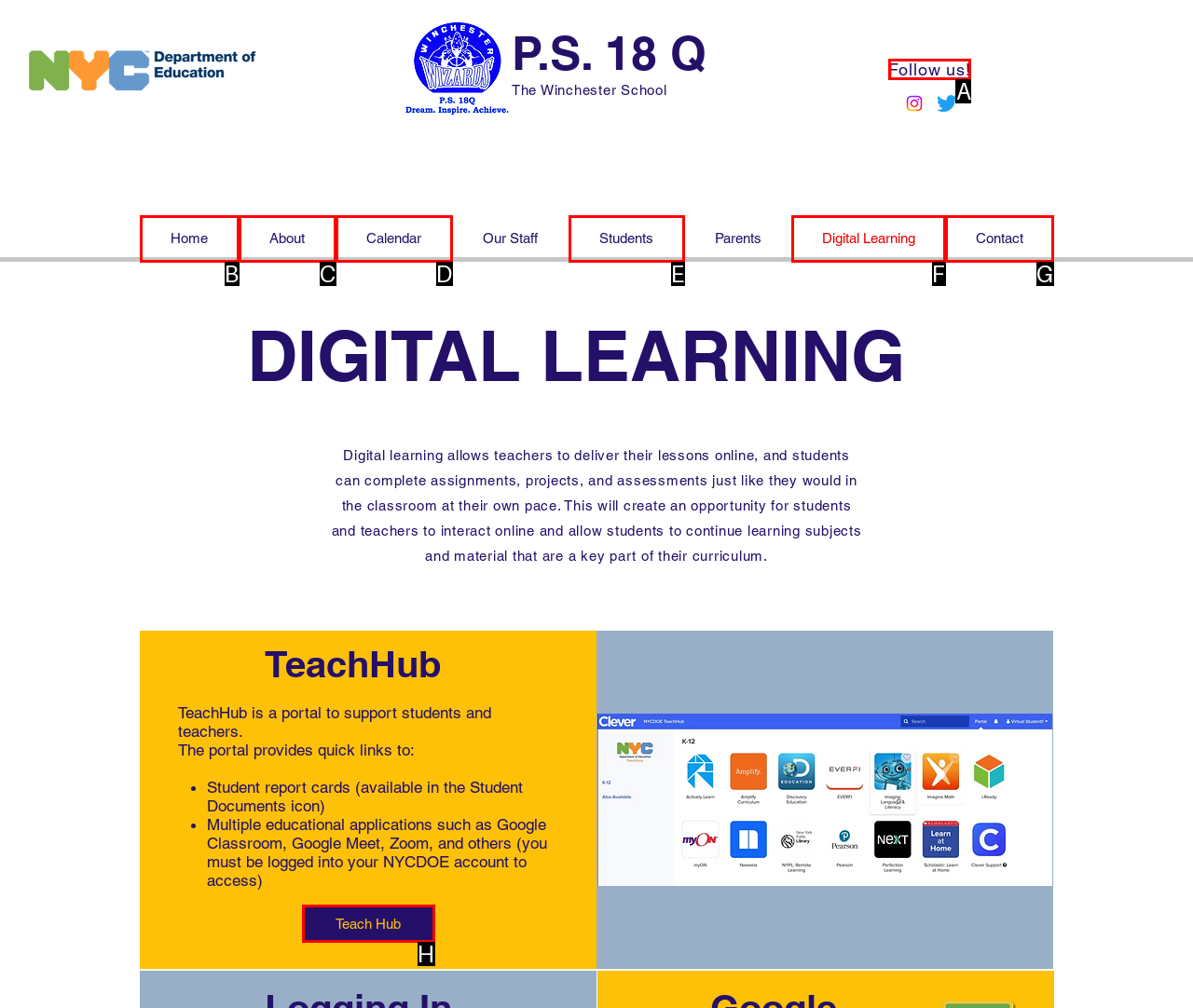Identify the correct HTML element to click for the task: Follow us on social media. Provide the letter of your choice.

A